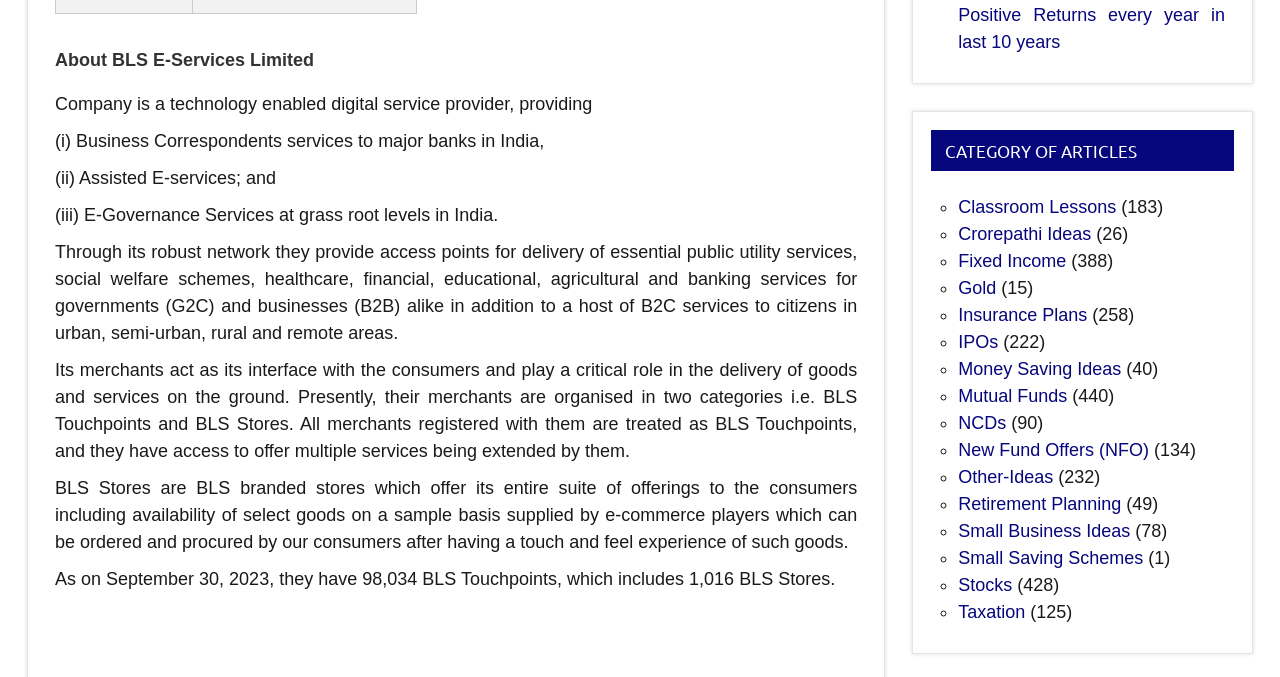Pinpoint the bounding box coordinates for the area that should be clicked to perform the following instruction: "Click on 'Crorepathi Ideas'".

[0.749, 0.33, 0.853, 0.36]